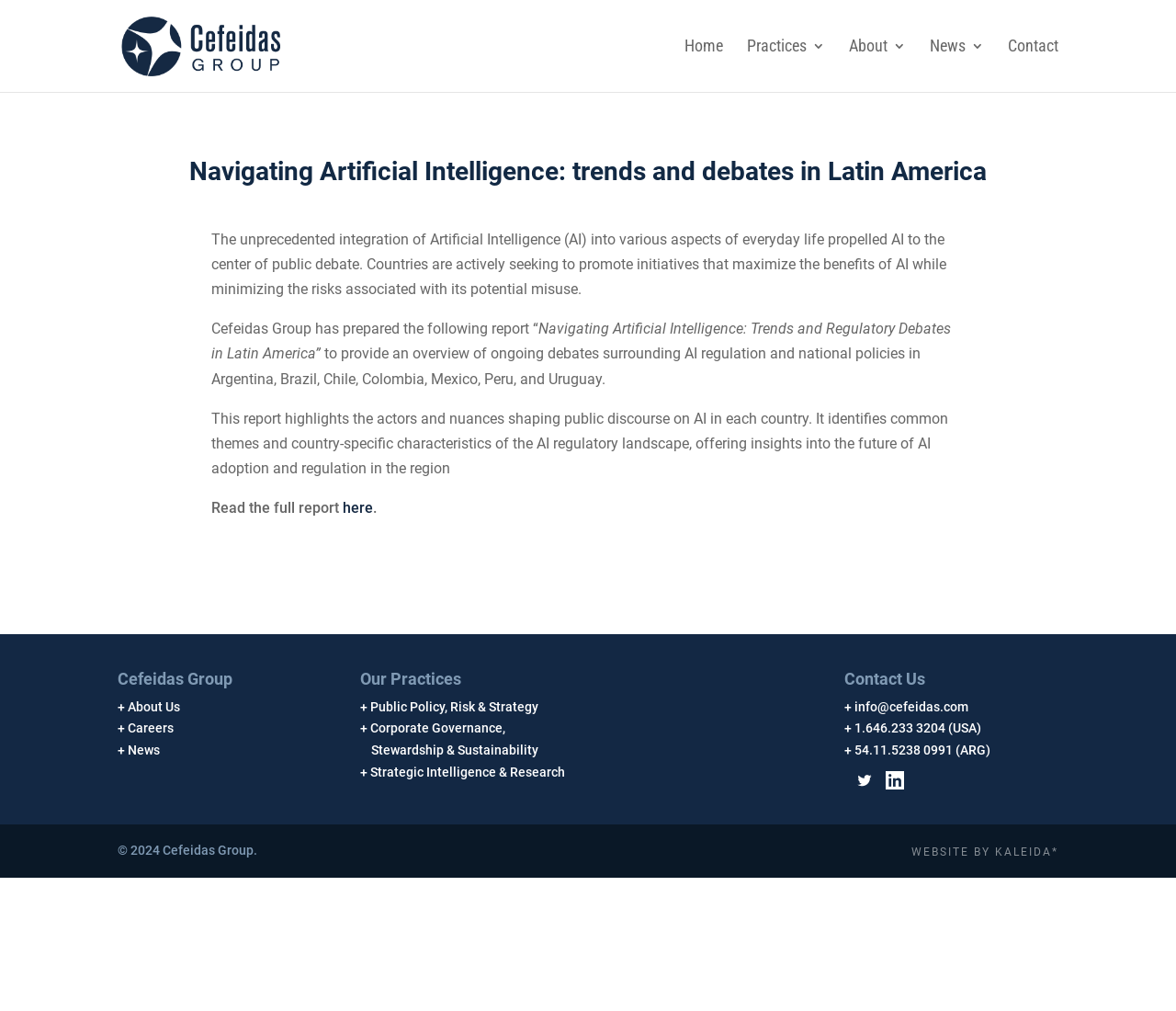Could you provide the bounding box coordinates for the portion of the screen to click to complete this instruction: "contact us"?

[0.857, 0.039, 0.9, 0.091]